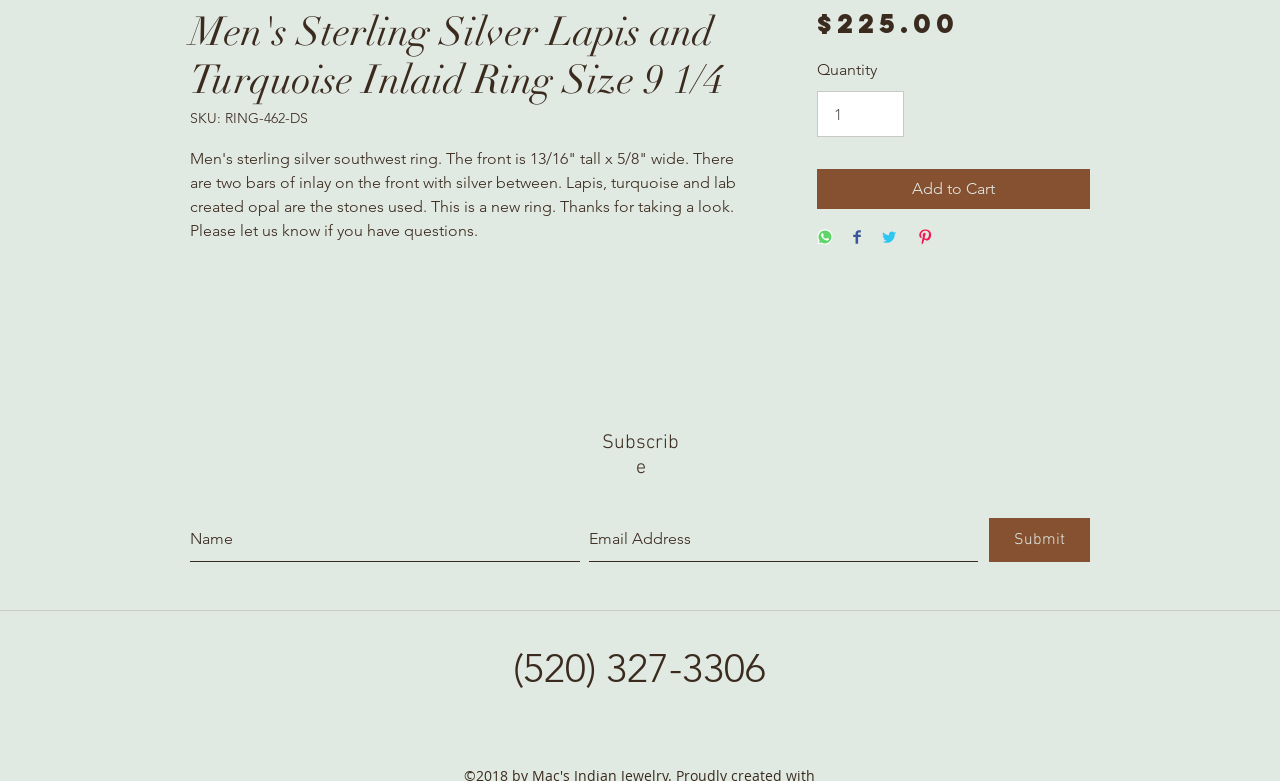Identify the bounding box coordinates of the area you need to click to perform the following instruction: "Enter quantity".

[0.638, 0.117, 0.706, 0.176]